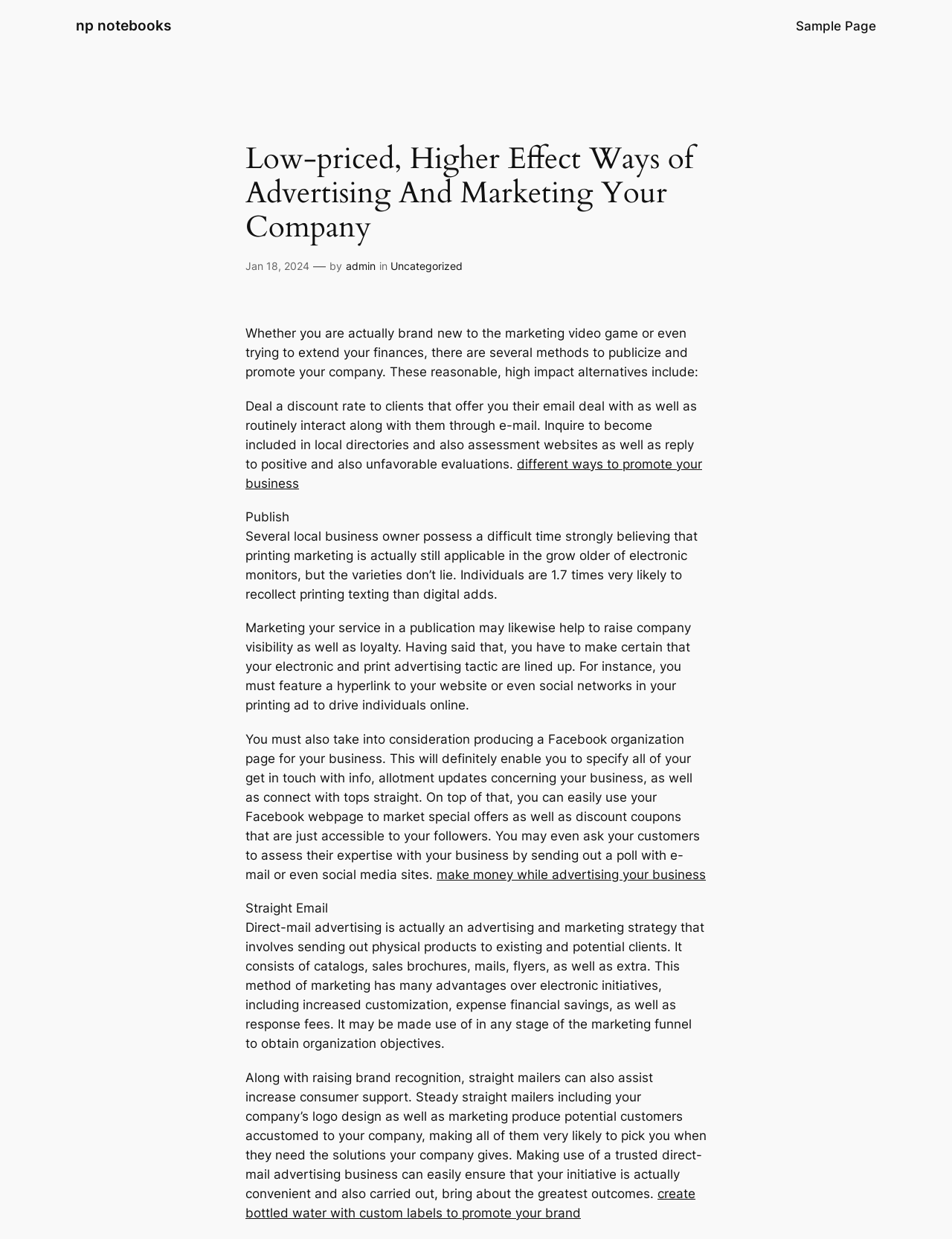Please answer the following question using a single word or phrase: 
What is the category of the article?

Uncategorized